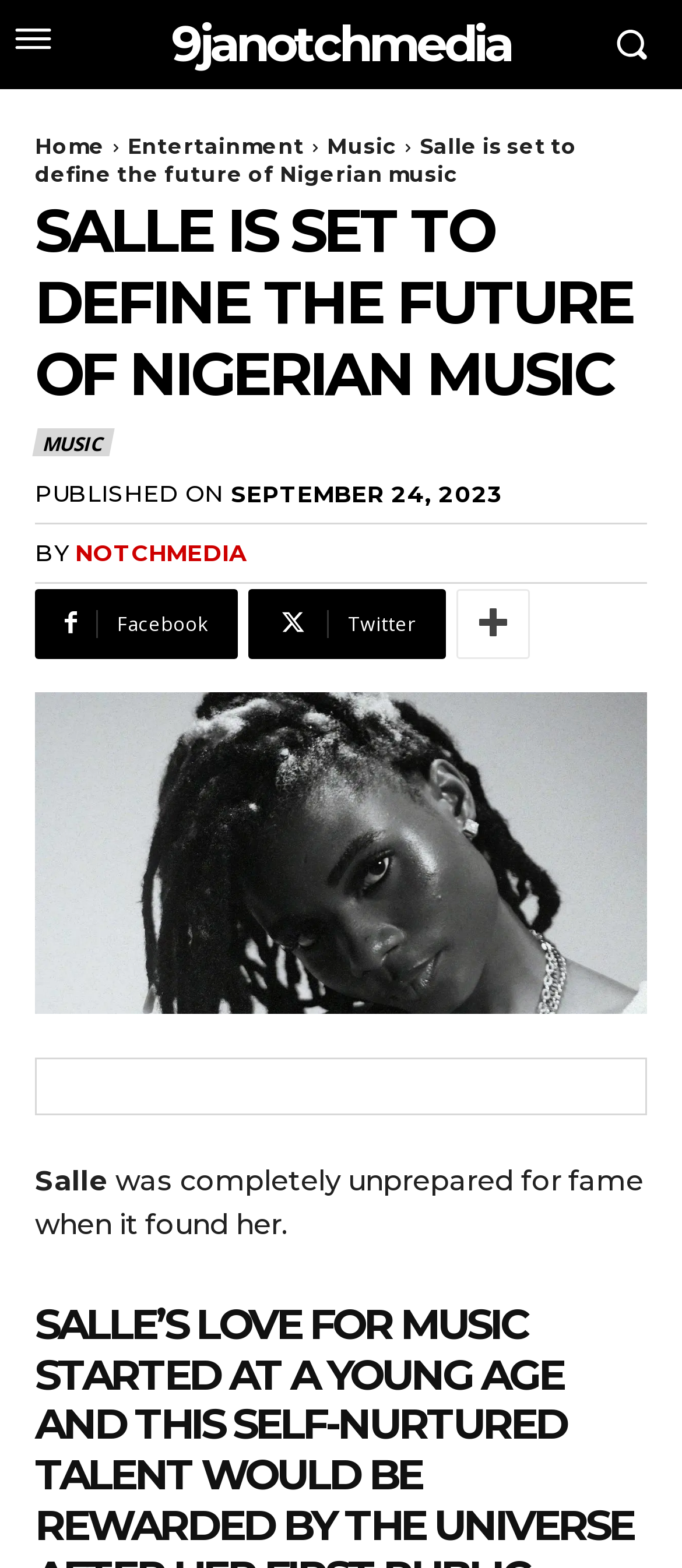What is the name of the person mentioned in the article?
Using the visual information from the image, give a one-word or short-phrase answer.

Salle